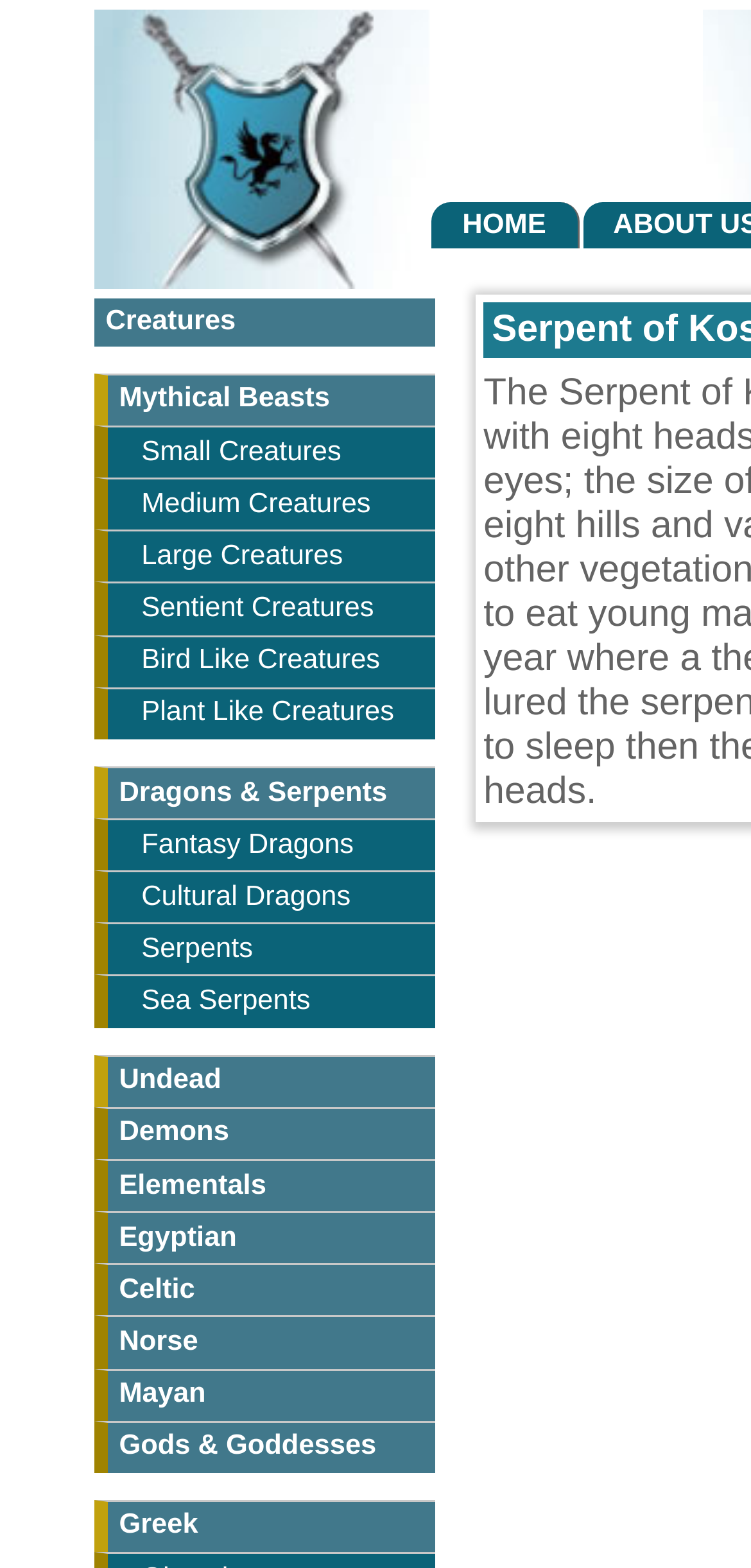Find the bounding box coordinates for the area that should be clicked to accomplish the instruction: "go to home page".

[0.575, 0.129, 0.771, 0.159]